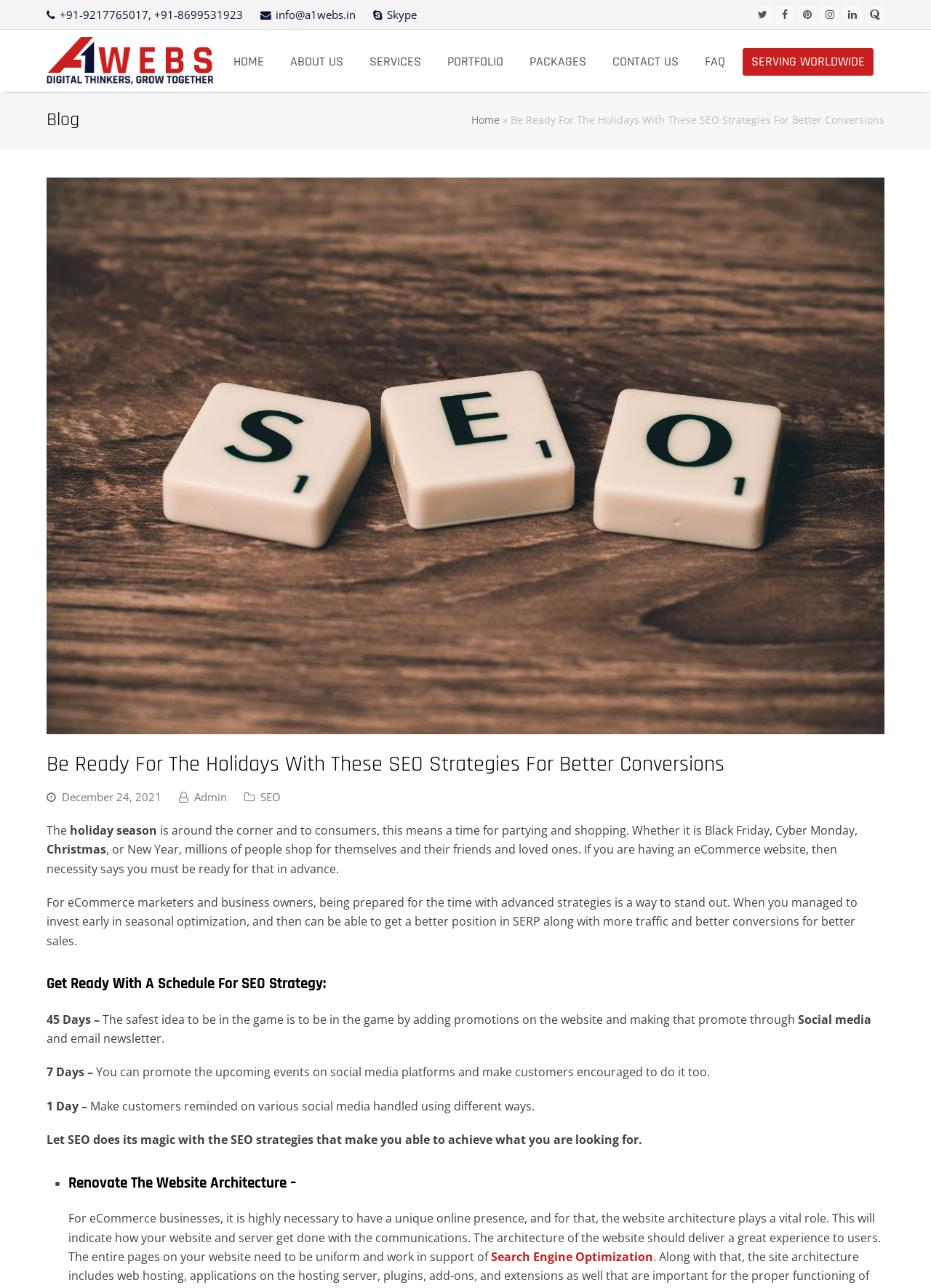How many days before the holiday season should you start promoting on social media?
From the details in the image, provide a complete and detailed answer to the question.

I found the answer by reading the section of the article that provides a schedule for SEO strategy. The text mentions that 45 days before the holiday season, you should start promoting on social media and email newsletters.